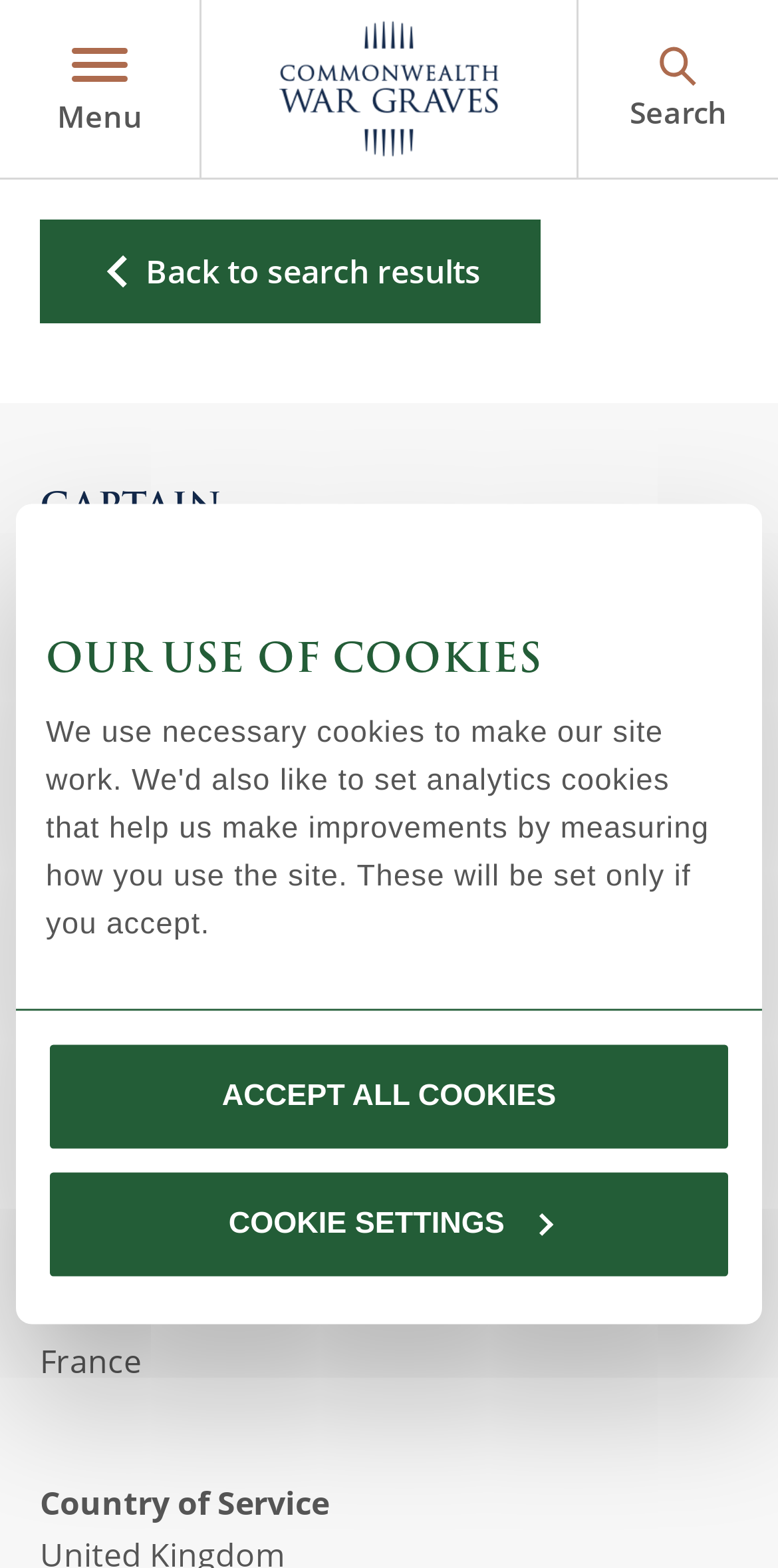What is the date of Captain George Patrick Littlewood's death?
Using the visual information, answer the question in a single word or phrase.

03 September 1916